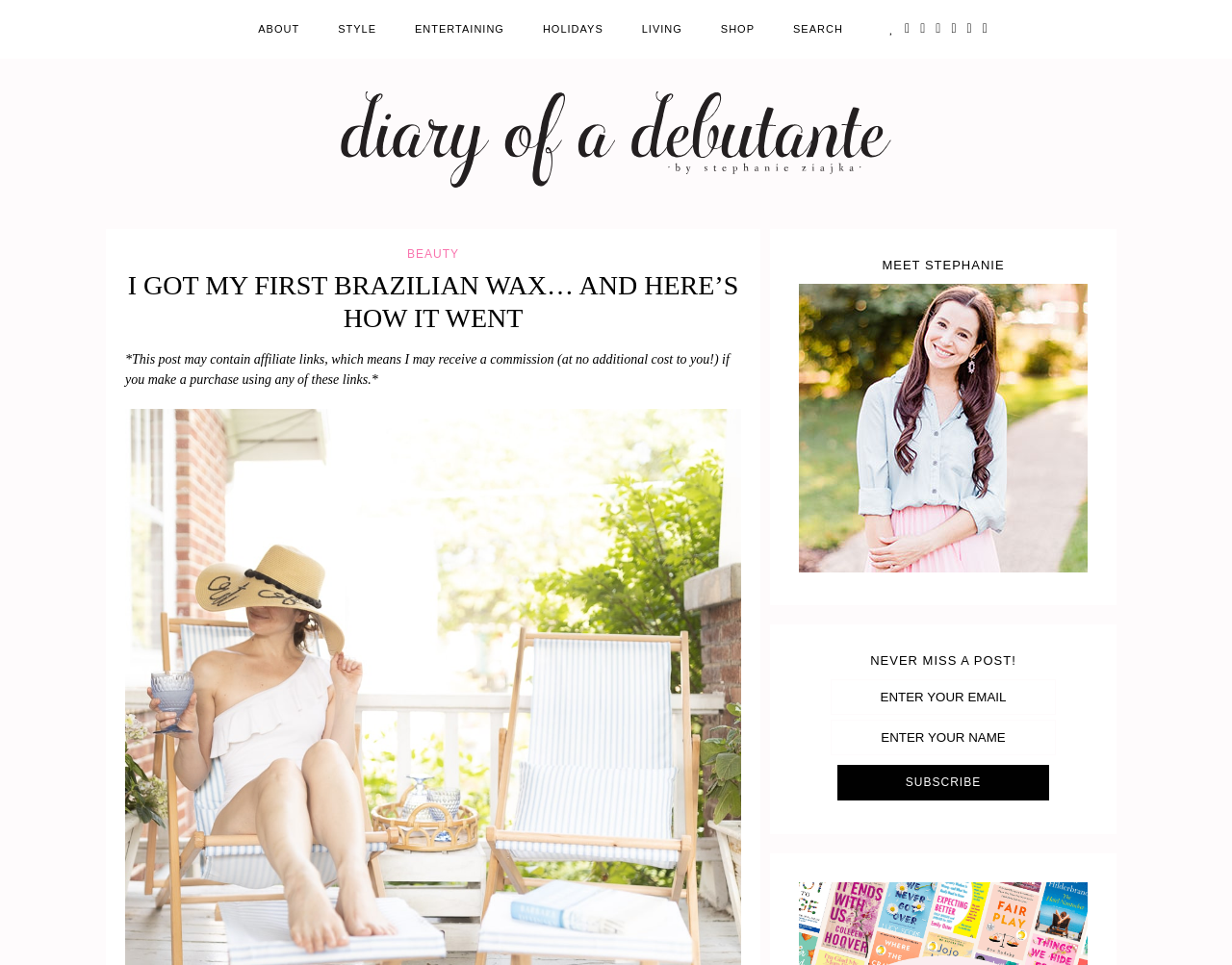From the element description: "alt="Stephanie Ziajka"", extract the bounding box coordinates of the UI element. The coordinates should be expressed as four float numbers between 0 and 1, in the order [left, top, right, bottom].

[0.648, 0.581, 0.883, 0.596]